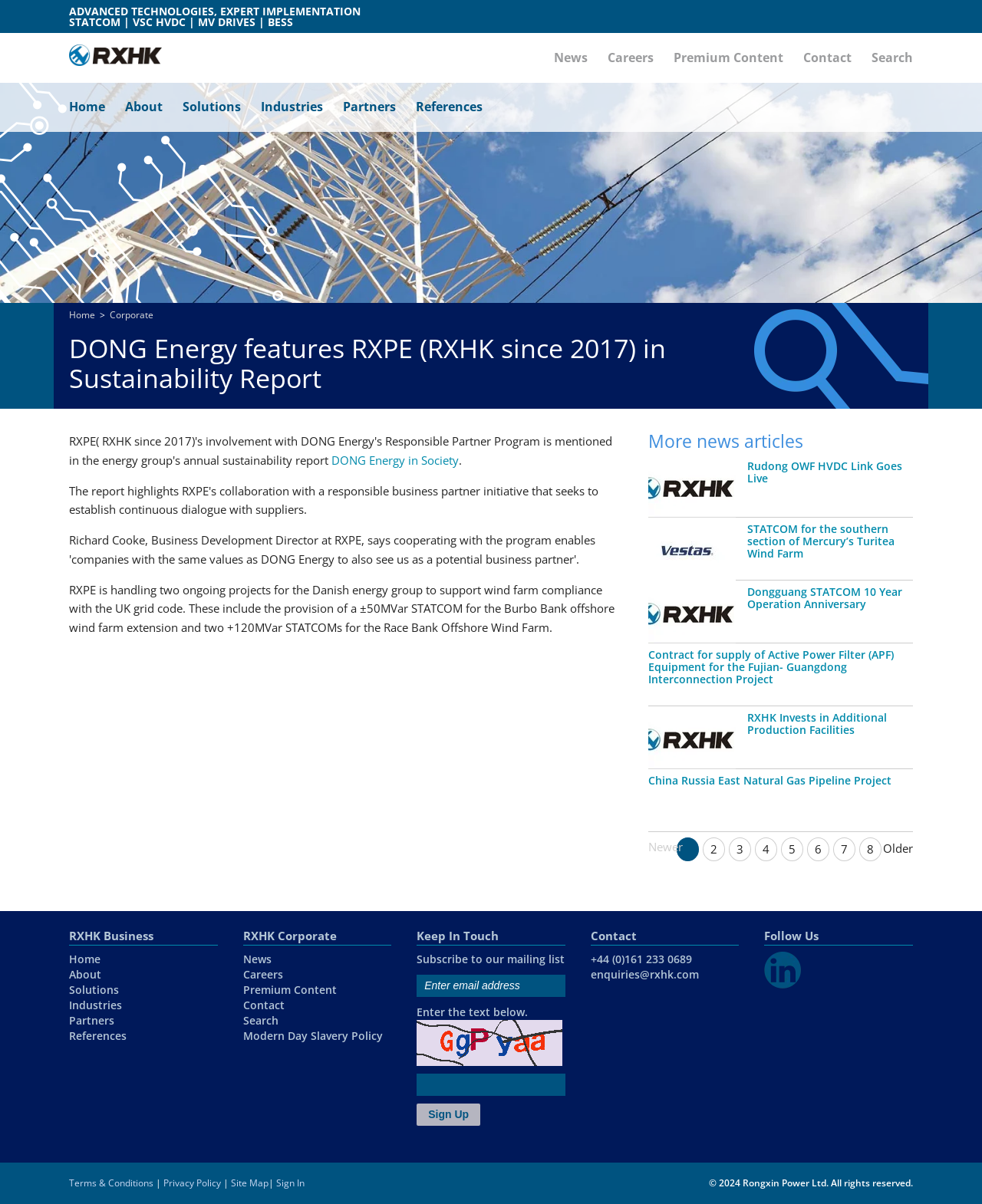What is the name of the wind farm mentioned in the first news article?
Look at the screenshot and provide an in-depth answer.

The answer can be found in the first news article link 'Rudong OWF HVDC Link Goes Live' which is located below the 'More news articles' heading.